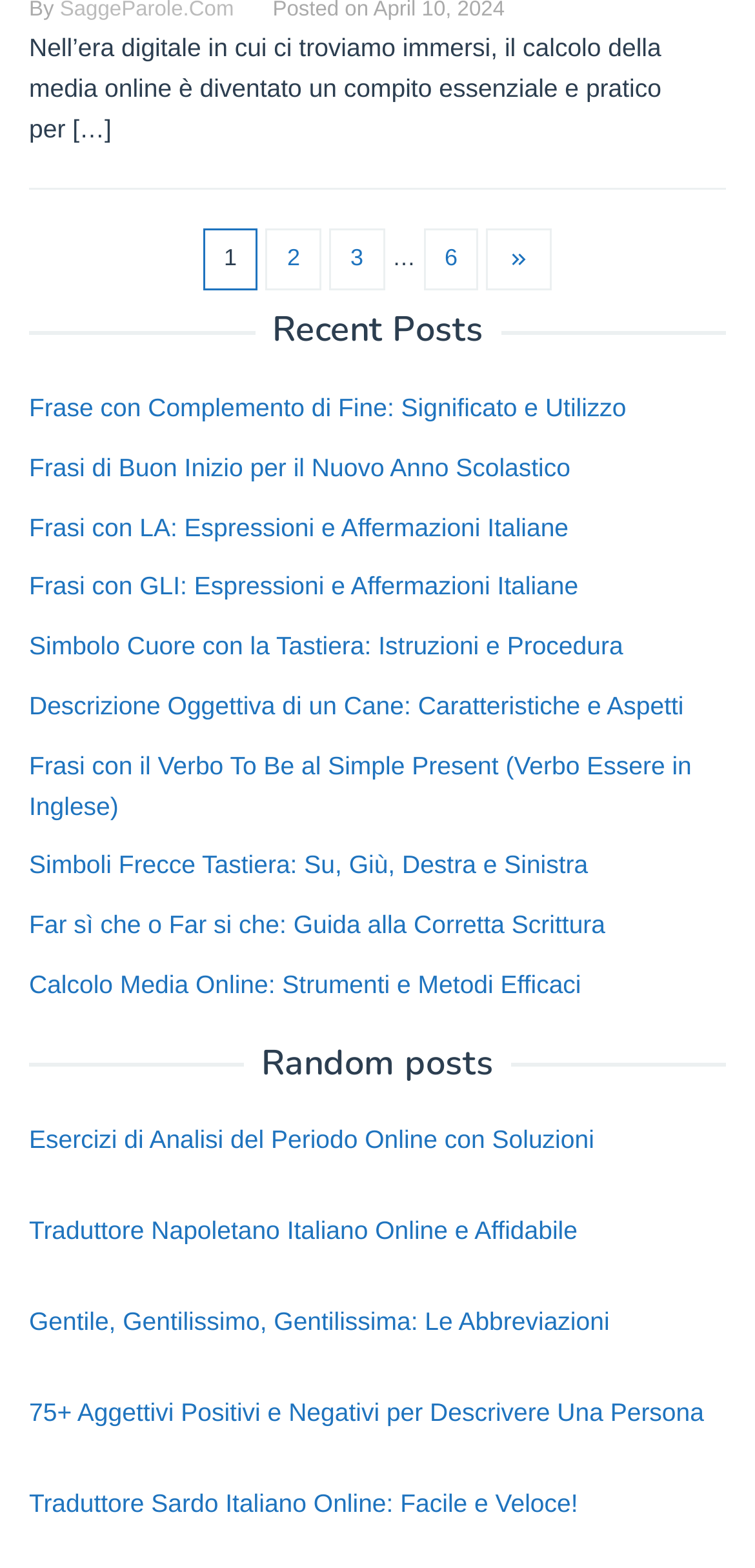Please find the bounding box coordinates of the element that needs to be clicked to perform the following instruction: "Click on the link 'Traduttore Sardo Italiano Online: Facile e Veloce!' ". The bounding box coordinates should be four float numbers between 0 and 1, represented as [left, top, right, bottom].

[0.038, 0.949, 0.765, 0.967]